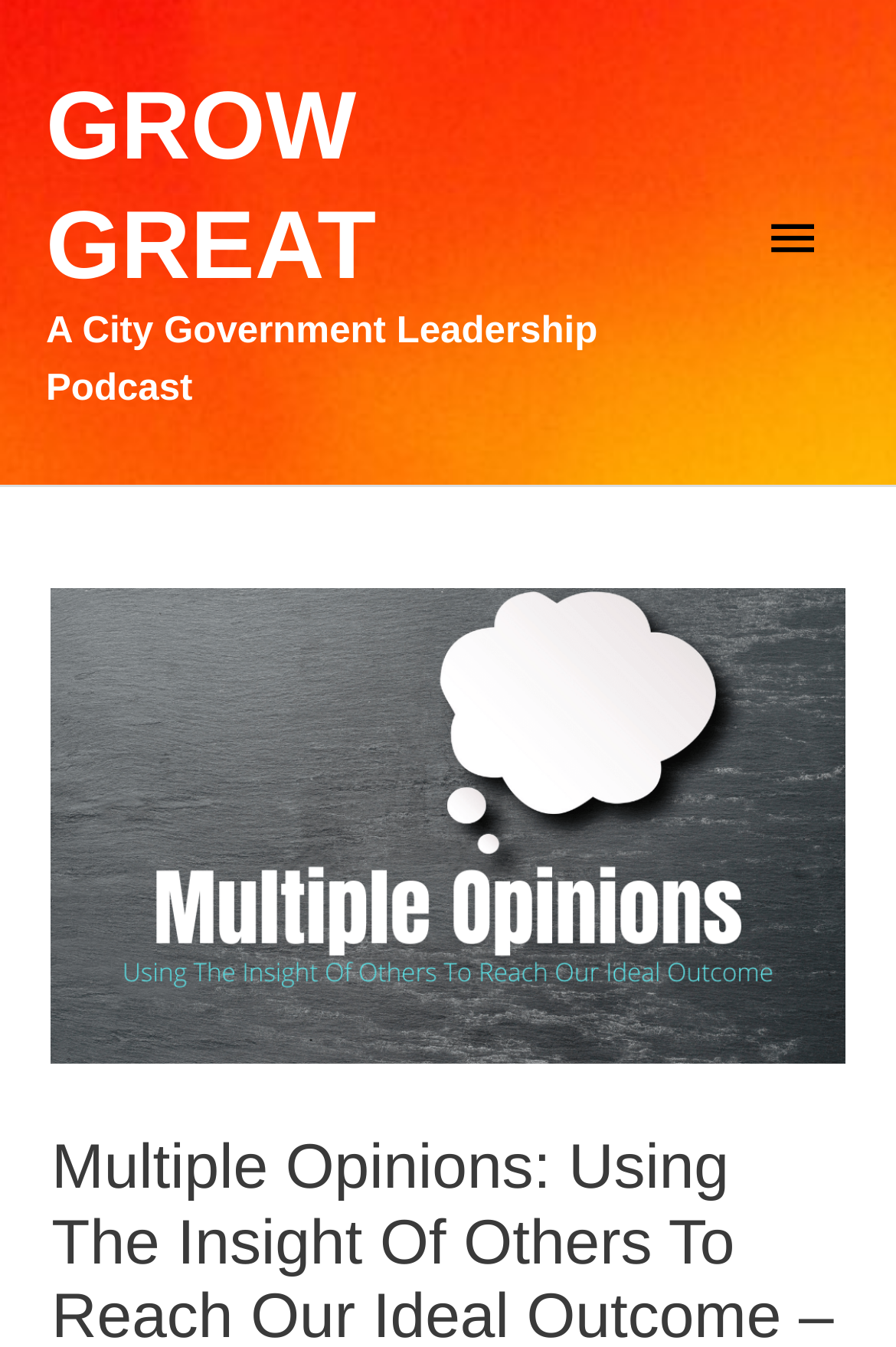Determine the main headline from the webpage and extract its text.

Multiple Opinions: Using The Insight Of Others To Reach Our Ideal Outcome – Season 2020, Episode 35